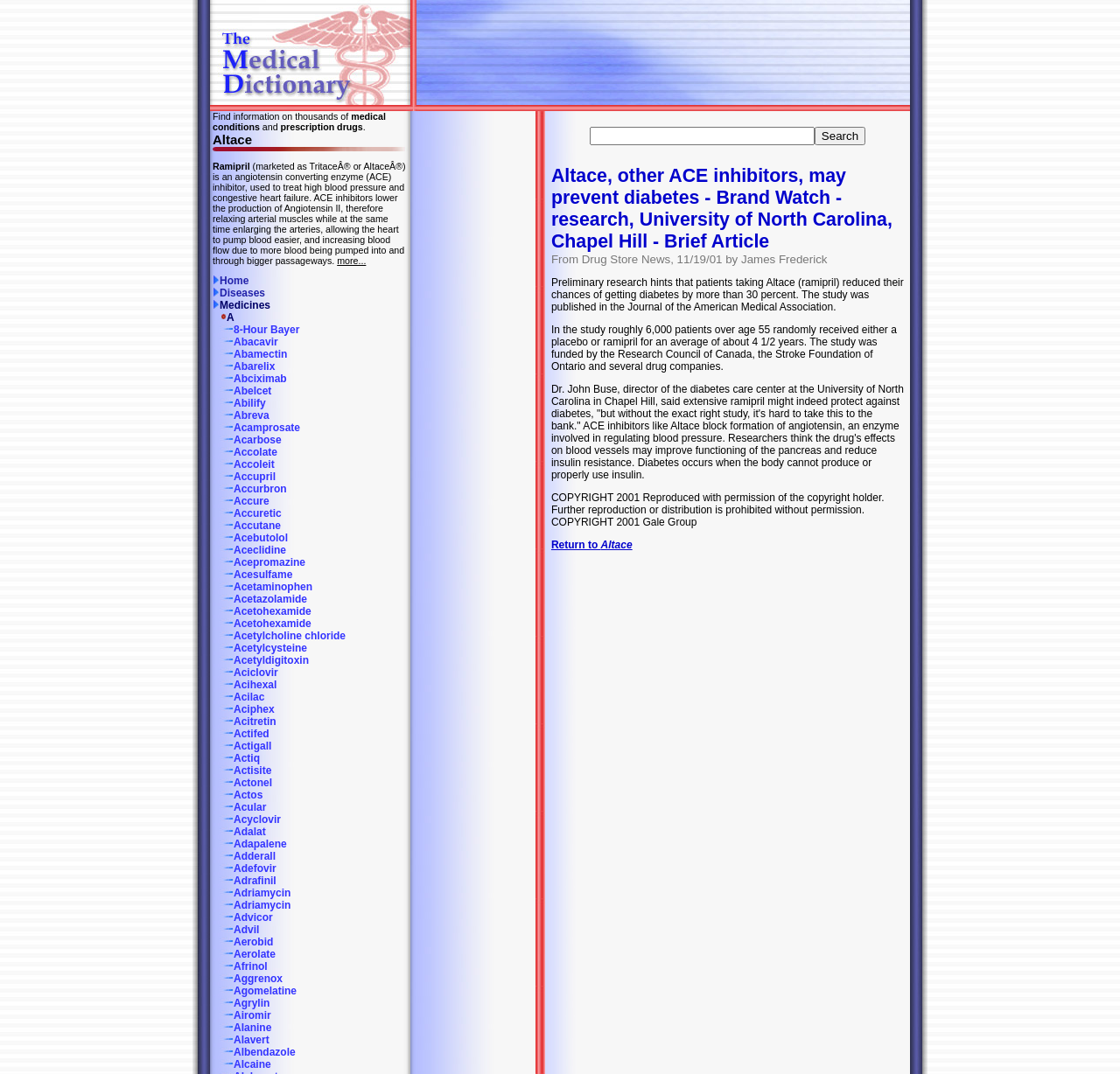Using the information in the image, could you please answer the following question in detail:
What is the purpose of the 'more...' link on this webpage?

The 'more...' link is likely intended to provide users with access to more information about the drug or condition being discussed. This link is present next to the heading 'Altace', suggesting that it leads to additional details about this specific drug.